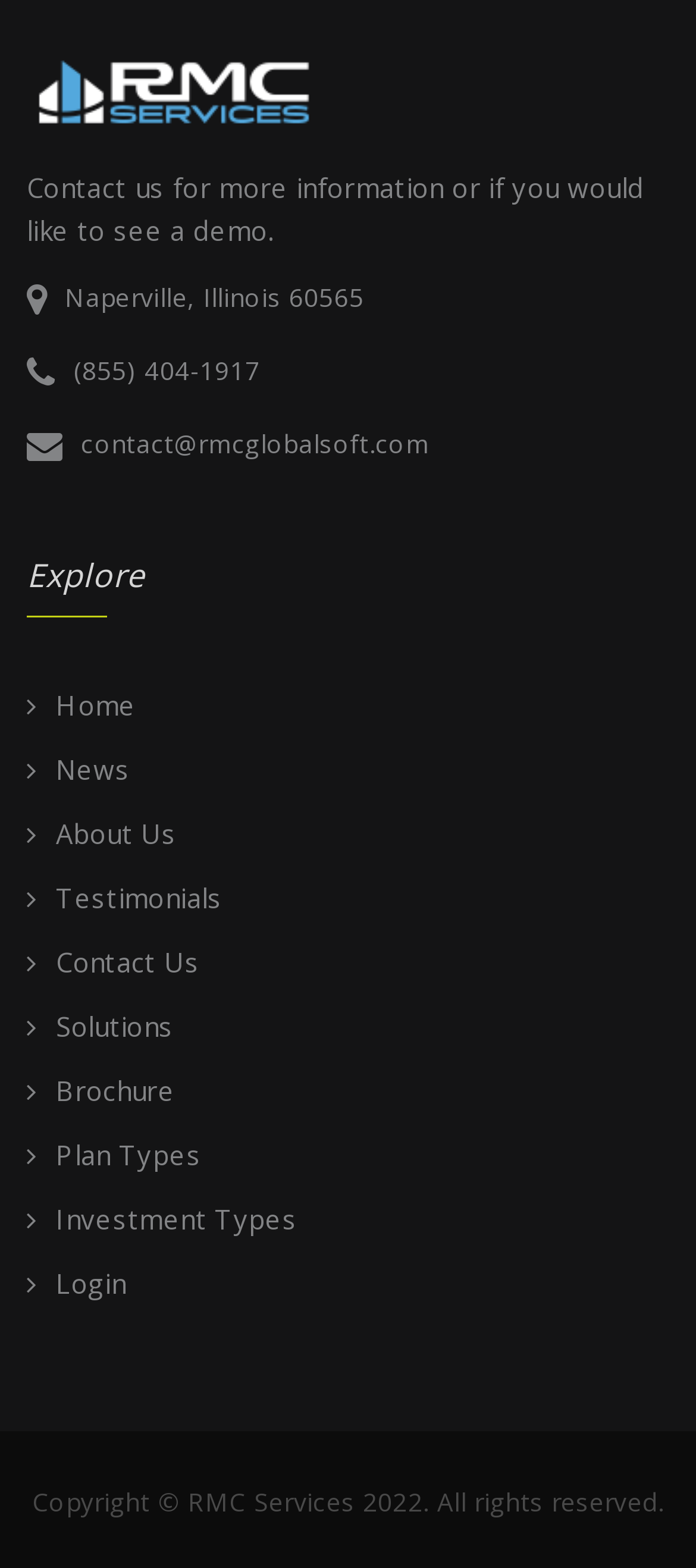Give a succinct answer to this question in a single word or phrase: 
What is the company's phone number?

(855) 404-1917